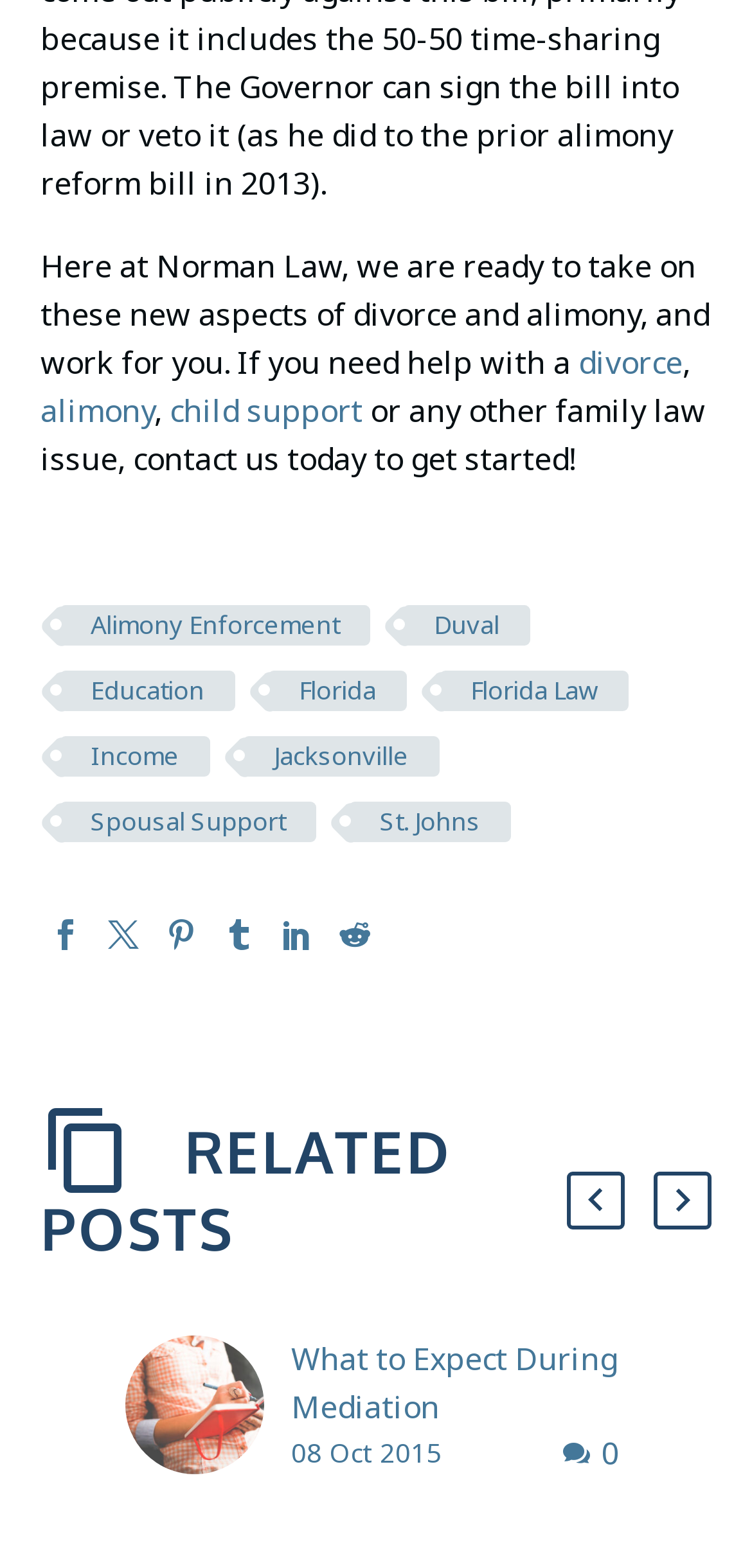From the webpage screenshot, identify the region described by child support. Provide the bounding box coordinates as (top-left x, top-left y, bottom-right x, bottom-right y), with each value being a floating point number between 0 and 1.

[0.226, 0.248, 0.482, 0.275]